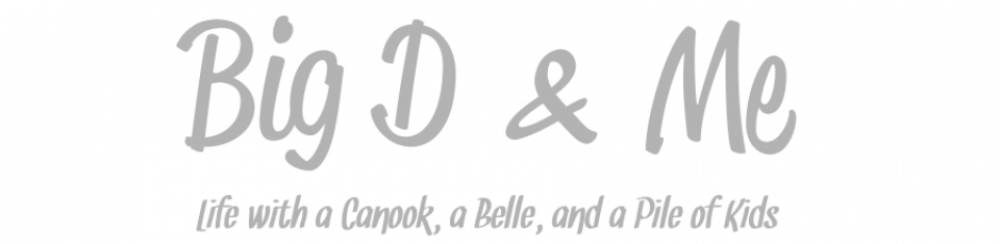What is the color scheme of the image?
Provide an in-depth and detailed explanation in response to the question.

The image features a light gray color scheme, which adds a soft and welcoming touch, fitting for a blog that likely explores parenting, craft projects, and everyday adventures with children.